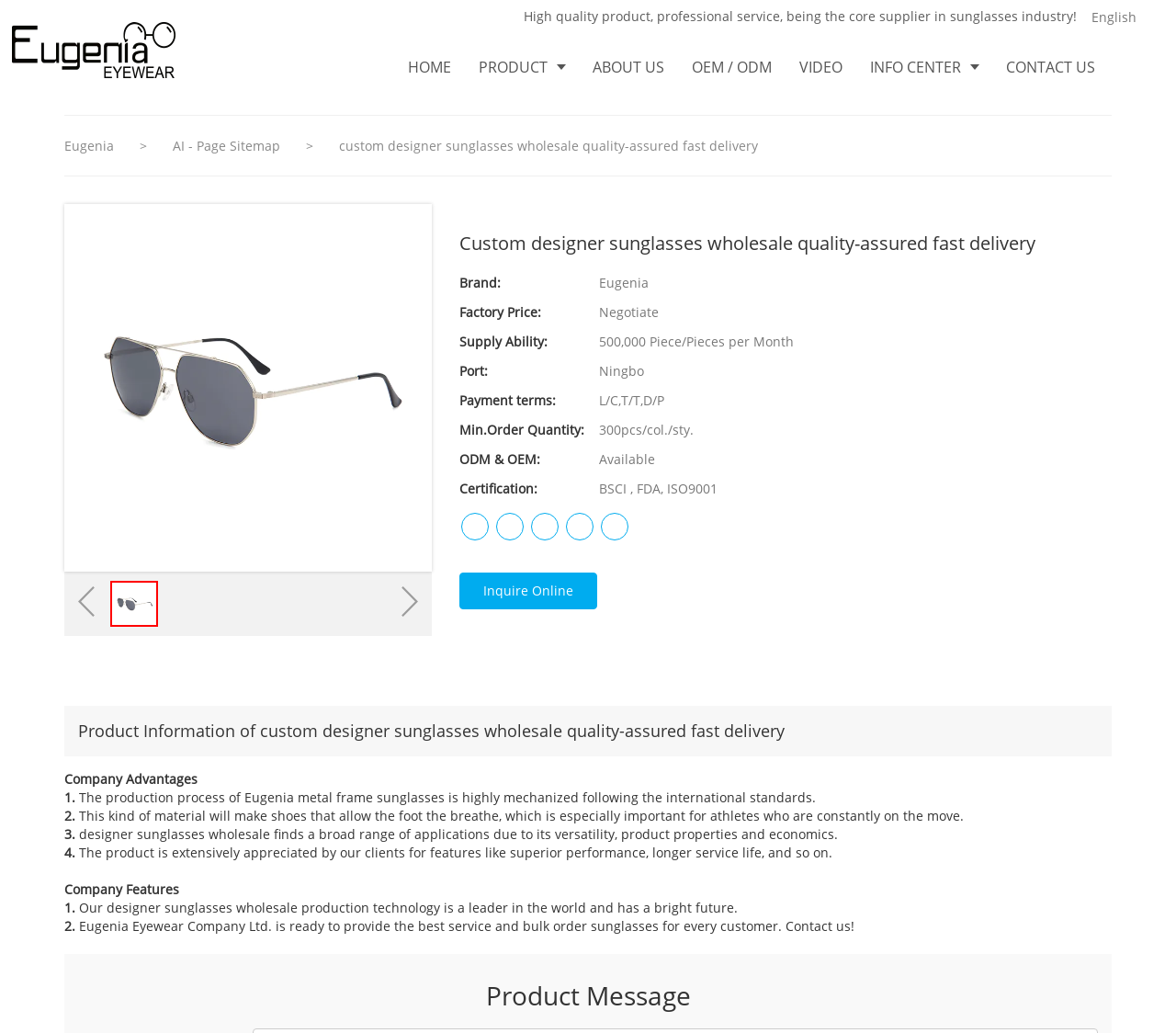Please identify the bounding box coordinates of the clickable element to fulfill the following instruction: "Inquire online about custom designer sunglasses". The coordinates should be four float numbers between 0 and 1, i.e., [left, top, right, bottom].

[0.391, 0.554, 0.508, 0.59]